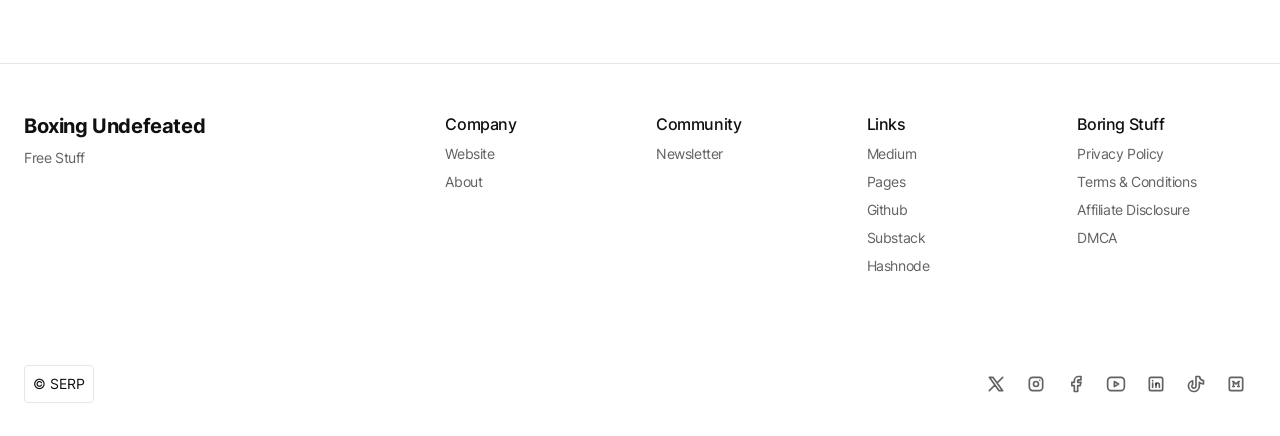How many social media links are there on the webpage?
Please provide a single word or phrase as your answer based on the image.

6